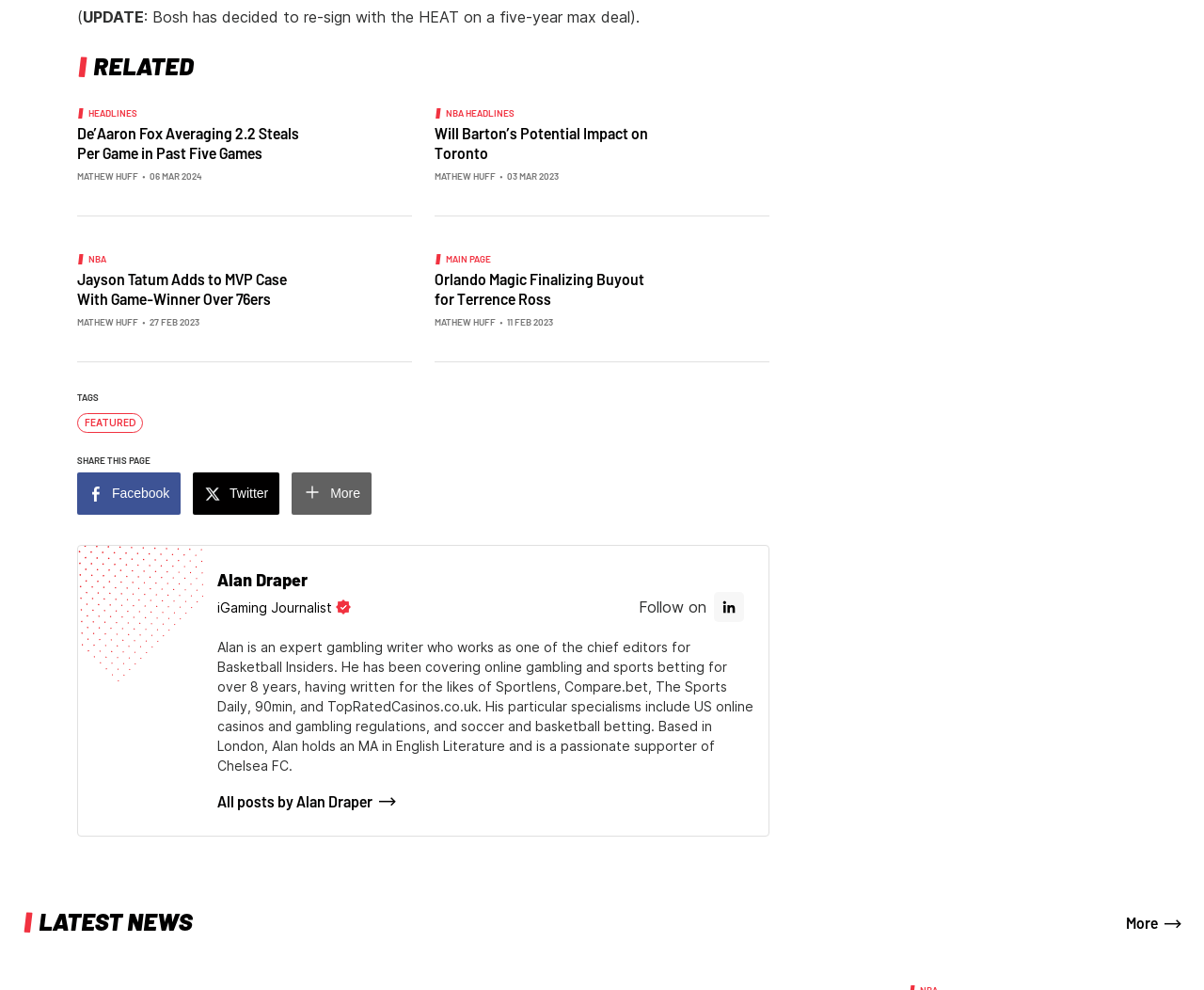Identify the bounding box coordinates of the area that should be clicked in order to complete the given instruction: "Click on 'All posts by Alan Draper'". The bounding box coordinates should be four float numbers between 0 and 1, i.e., [left, top, right, bottom].

[0.18, 0.801, 0.329, 0.819]